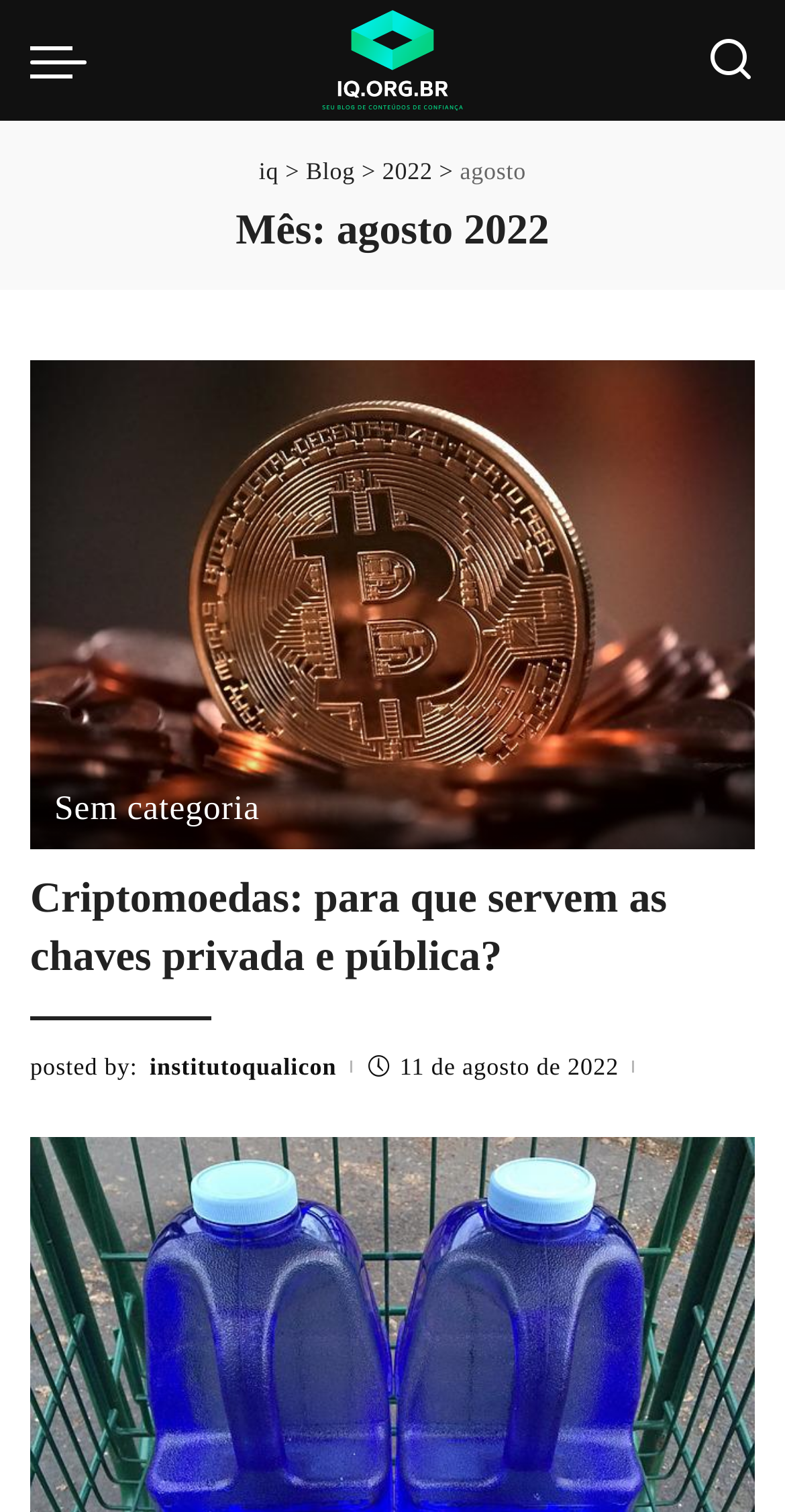Identify the bounding box coordinates of the clickable region required to complete the instruction: "View the post by institutoqualicon". The coordinates should be given as four float numbers within the range of 0 and 1, i.e., [left, top, right, bottom].

[0.191, 0.692, 0.429, 0.719]